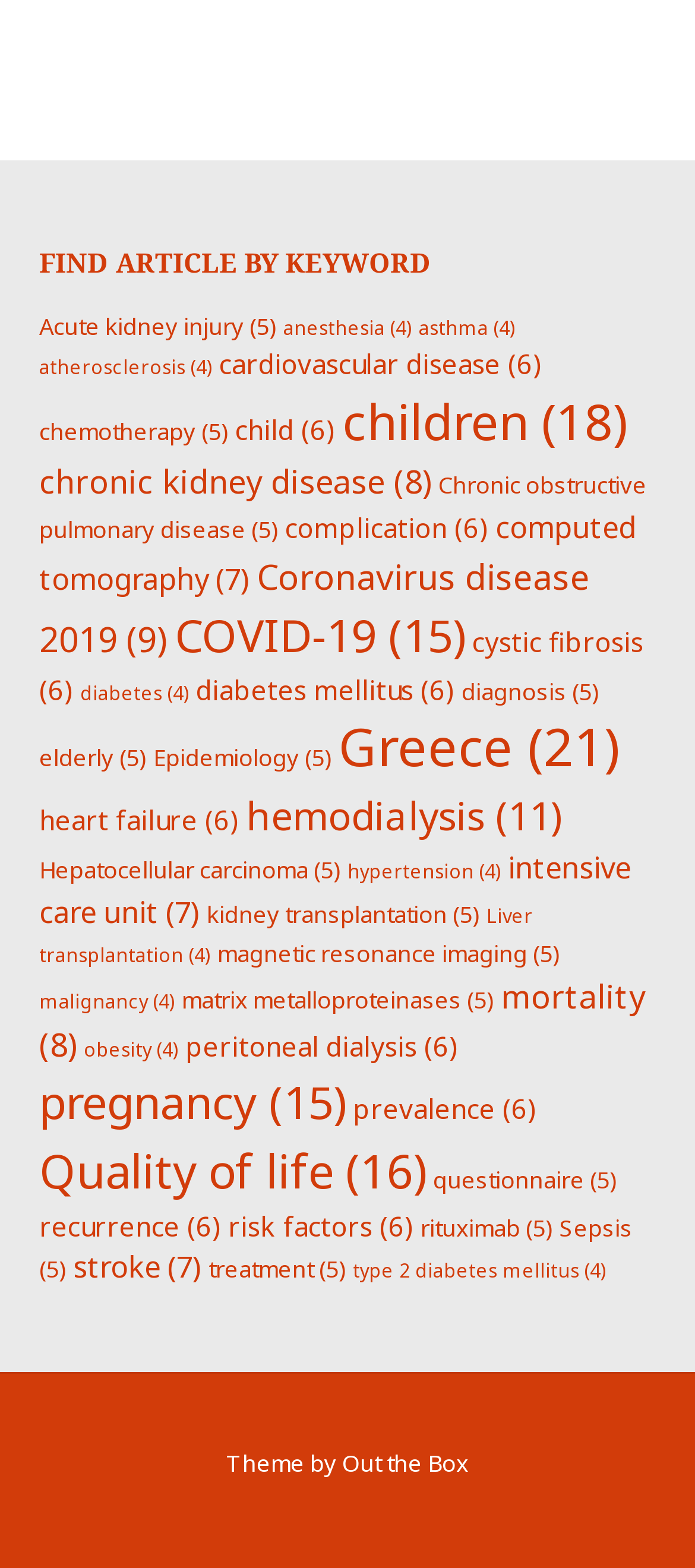Please respond in a single word or phrase: 
How many items are related to 'children'?

18